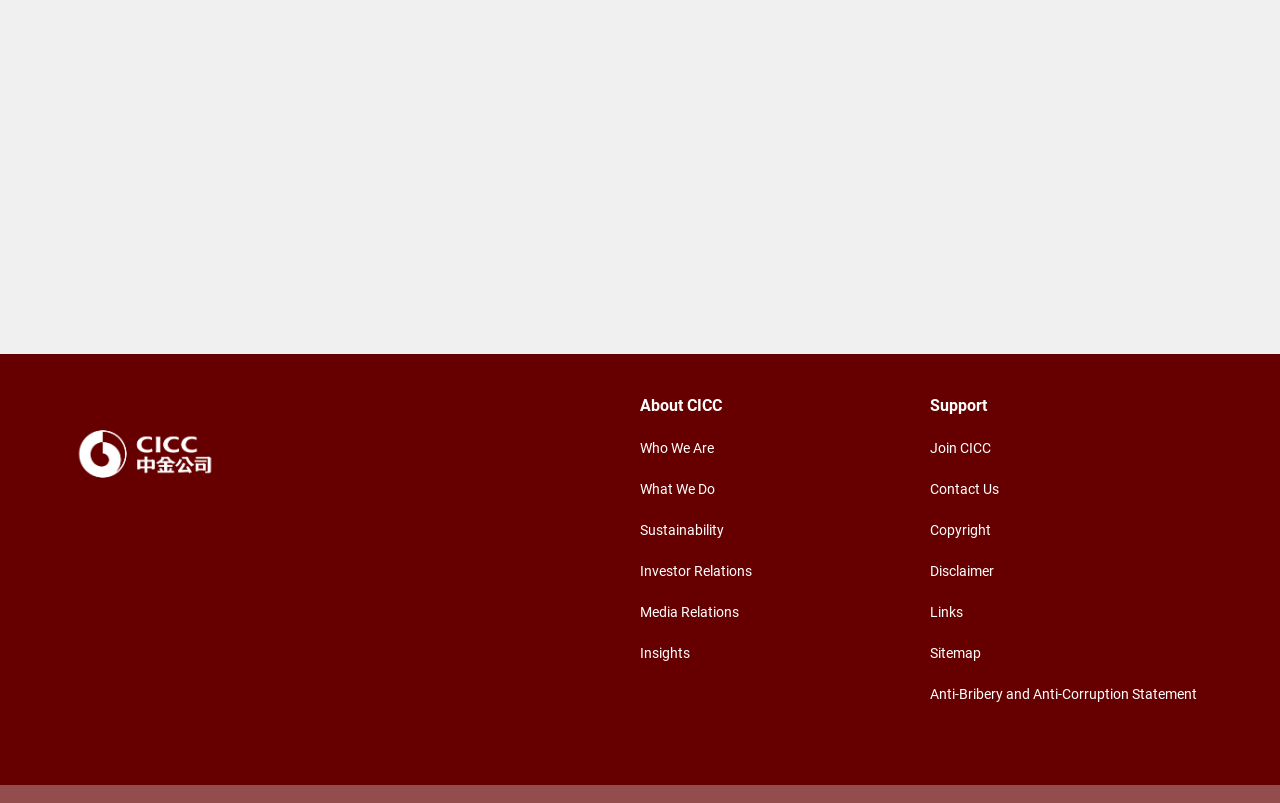Determine the bounding box coordinates of the region to click in order to accomplish the following instruction: "Go to Support". Provide the coordinates as four float numbers between 0 and 1, specifically [left, top, right, bottom].

[0.727, 0.493, 0.771, 0.517]